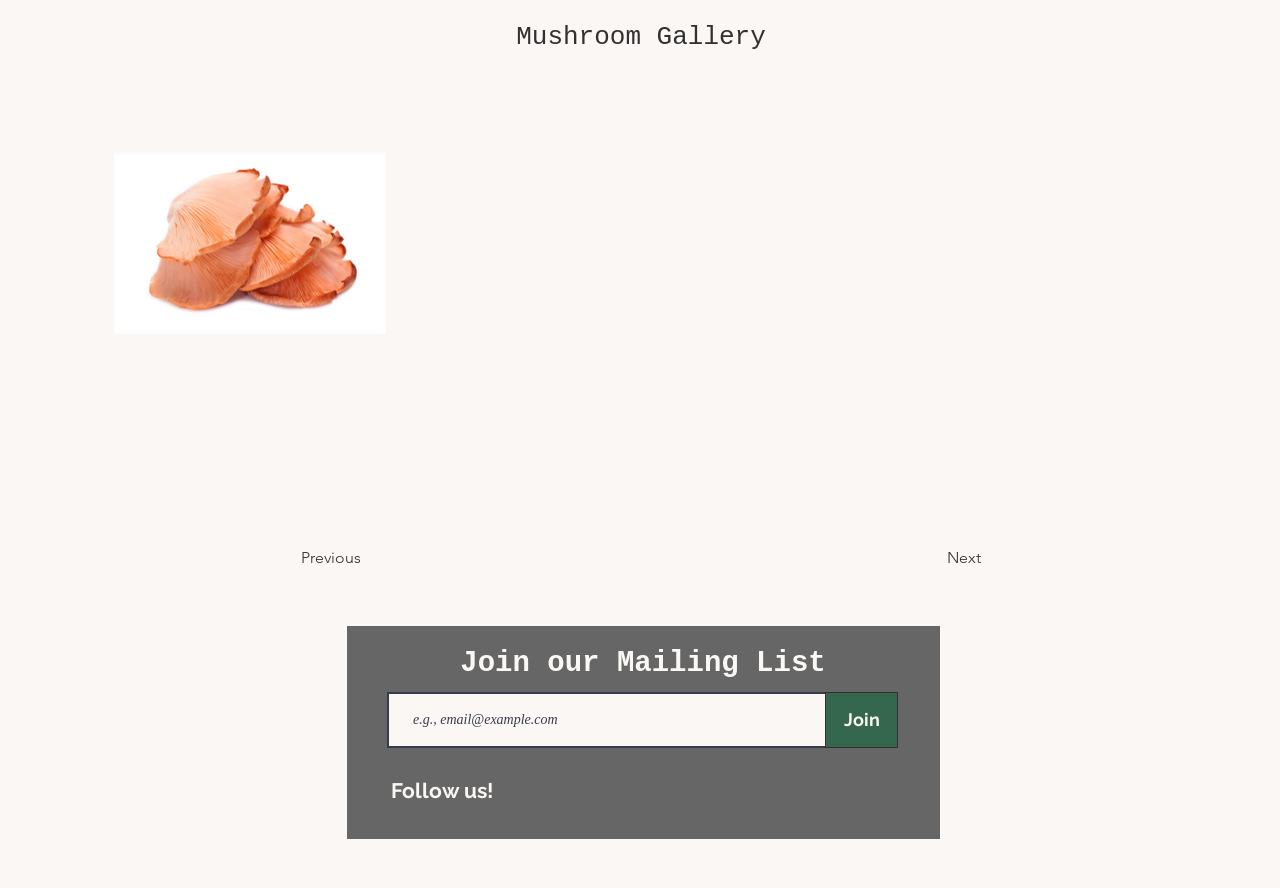Locate the bounding box coordinates of the element I should click to achieve the following instruction: "Click the 'Previous' button".

[0.235, 0.606, 0.362, 0.651]